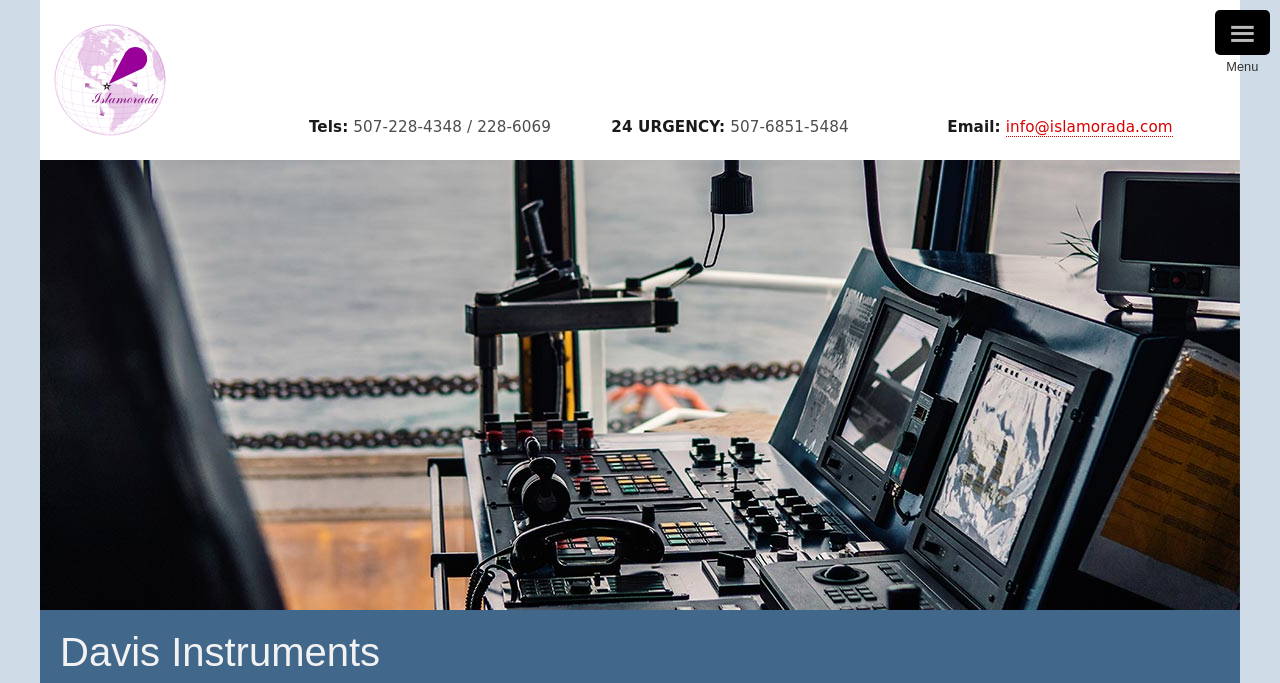Using the element description ≡, predict the bounding box coordinates for the UI element. Provide the coordinates in (top-left x, top-left y, bottom-right x, bottom-right y) format with values ranging from 0 to 1.

[0.949, 0.015, 0.992, 0.081]